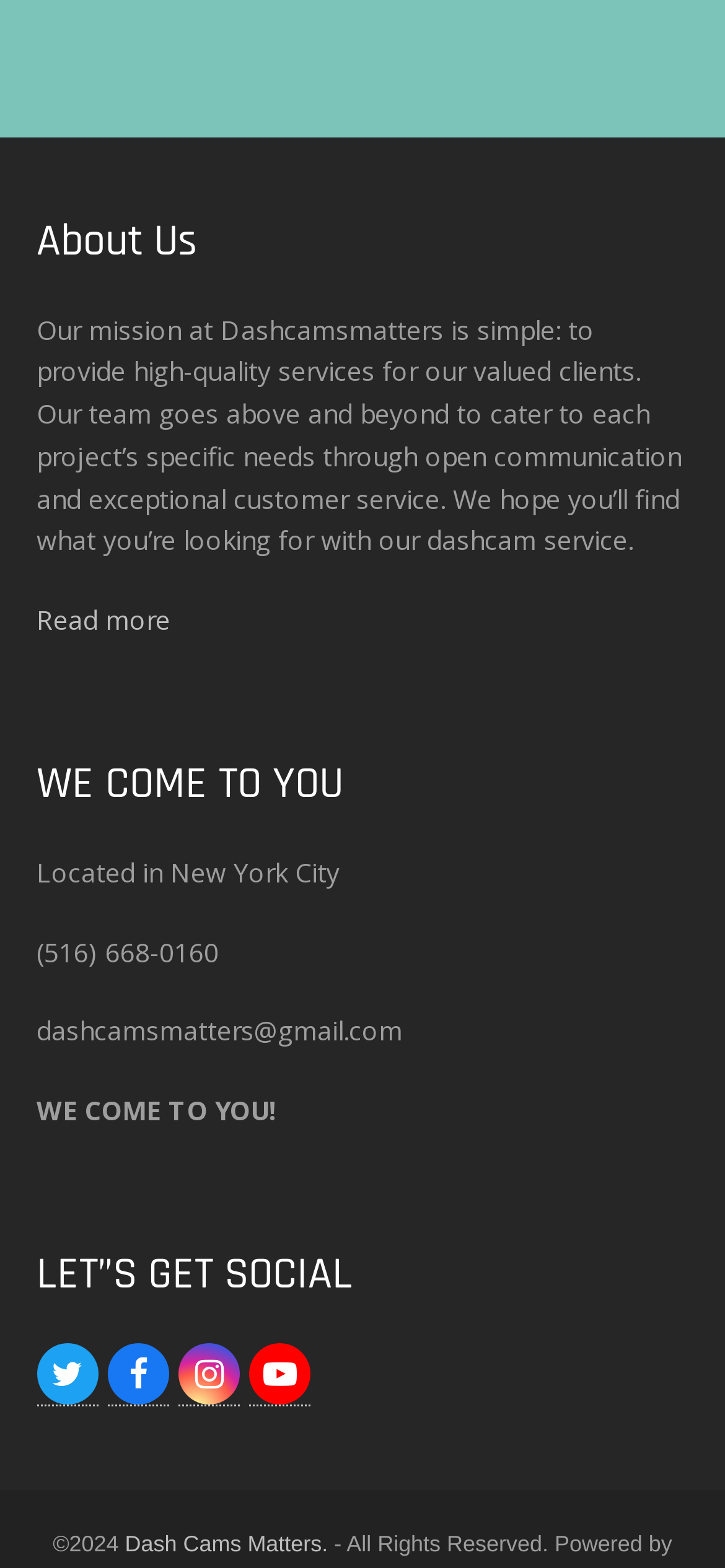Where is Dashcamsmatters located?
Answer the question in as much detail as possible.

The webpage mentions the location of Dashcamsmatters in the 'WE COME TO YOU' section, which states 'Located in New York City'.